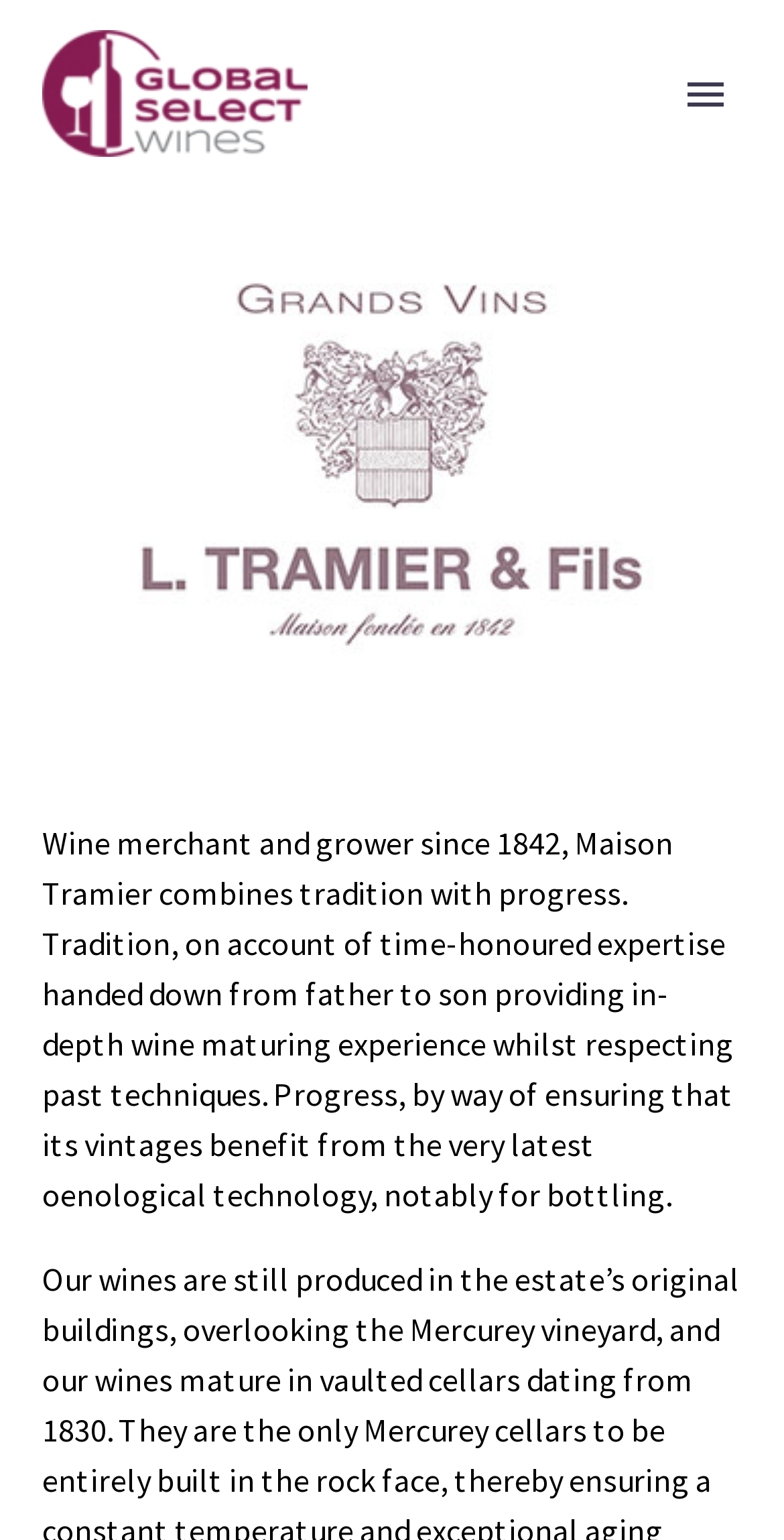Summarize the contents and layout of the webpage in detail.

The webpage is about L. Tramier & Fils, a global select wine company. At the top-left corner, there is an image with the text "Global Select Wines". To the right of this image, a primary menu button is located. Below the image, there are three horizontal menu items: "About Us", "Our Wines", and "Contact Us". 

Below these menu items, a large figure takes up most of the page's width, containing an image. 

At the bottom of the page, there is a paragraph of text that describes the company's history and philosophy. The text explains that Maison Tramier has been a wine merchant and grower since 1842, combining tradition with progress in its winemaking techniques.